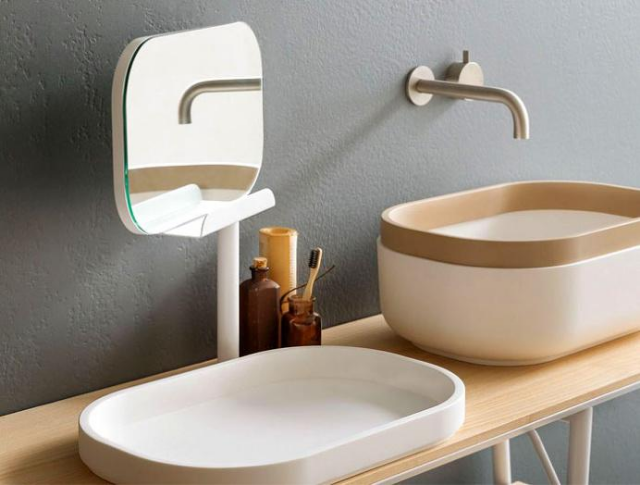Depict the image with a detailed narrative.

The image showcases a contemporary bathroom setup featuring the elegant and minimalist D-neo range designed by Belgian designer Bertrand Lejoly. Central to the design is a sleek, oval wash basin that harmonizes with a matching countertop container, both crafted in soft, neutral tones. Above the wash basin, a stylish mirror with a unique shape and subtle contour adds functionality and personality to the space. The innovative faucet, mounted on the wall, emphasizes clean lines and modern aesthetics. This ensemble exemplifies the blend of practicality and sophisticated design, embodying a lifestyle that transcends fleeting trends while remaining stylish and functional for everyday use.